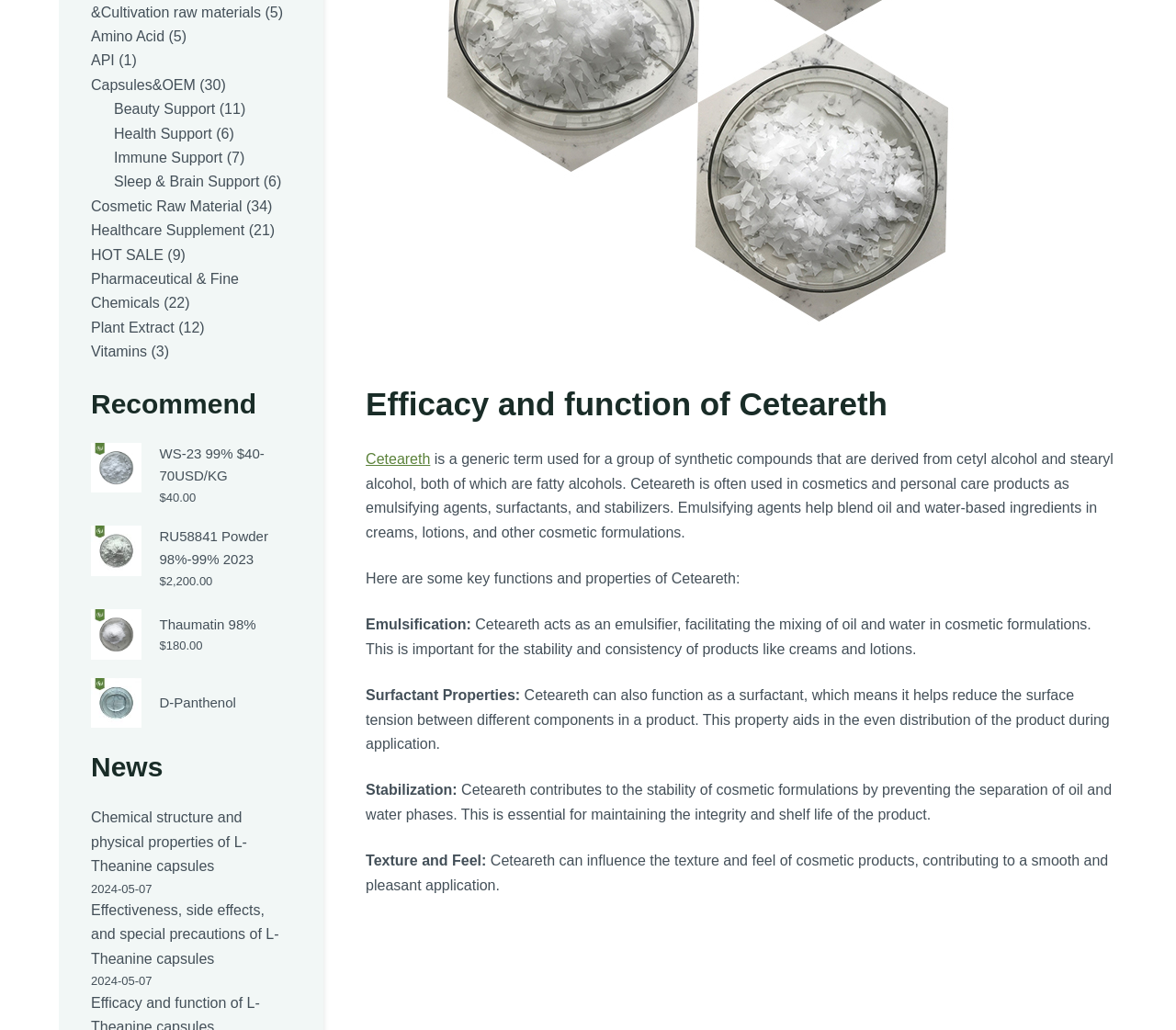Provide a one-word or short-phrase answer to the question:
What is the price of Lyphar WS-23?

40.00